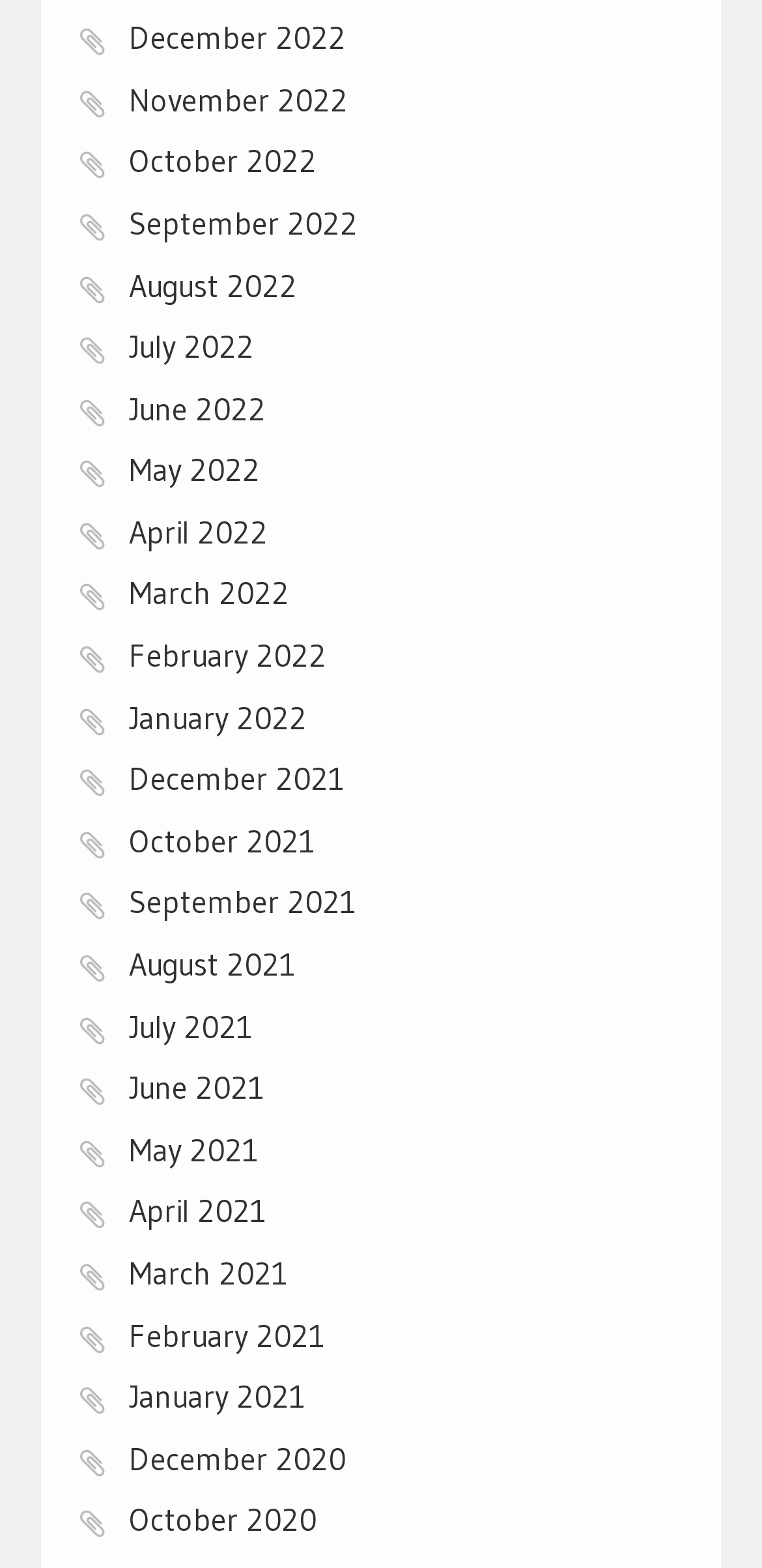Answer the following query concisely with a single word or phrase:
Are the months listed in chronological order?

Yes